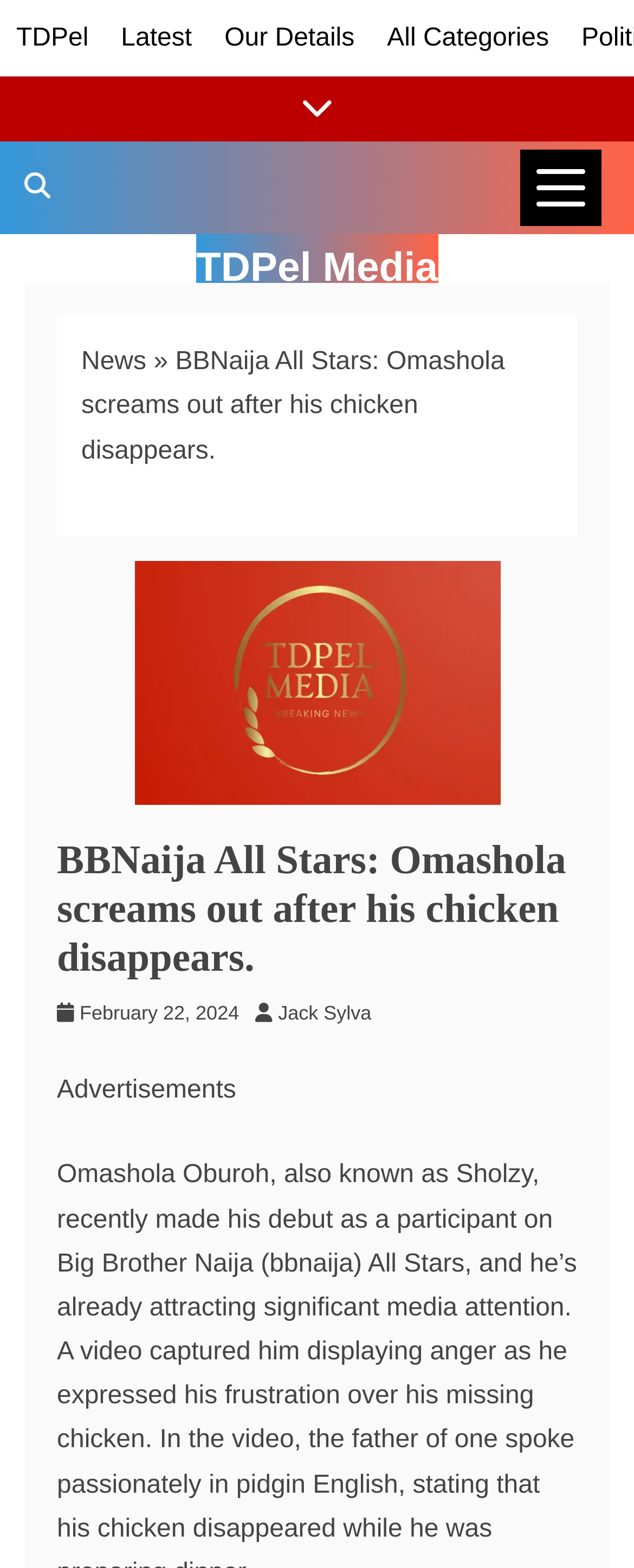Locate the bounding box coordinates of the element's region that should be clicked to carry out the following instruction: "Read BBNaija All Stars news". The coordinates need to be four float numbers between 0 and 1, i.e., [left, top, right, bottom].

[0.128, 0.222, 0.231, 0.24]